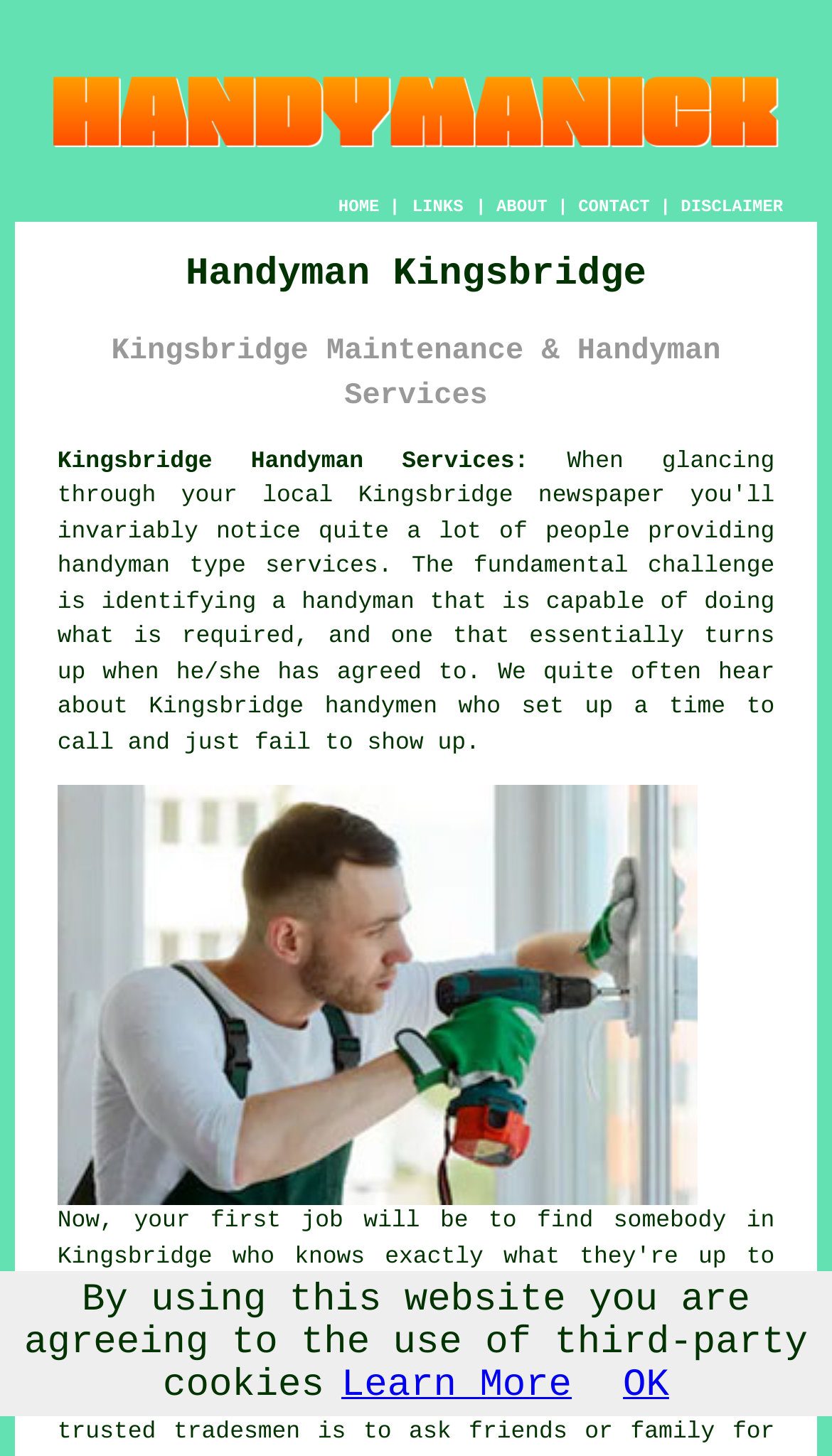How many navigation links are in the top menu?
Examine the image and provide an in-depth answer to the question.

I counted the number of links in the top menu by looking at the elements with types 'link' and bounding box coordinates that suggest they are located at the top of the page. I found four links: 'HOME', 'ABOUT', 'CONTACT', and 'DISCLAIMER'.